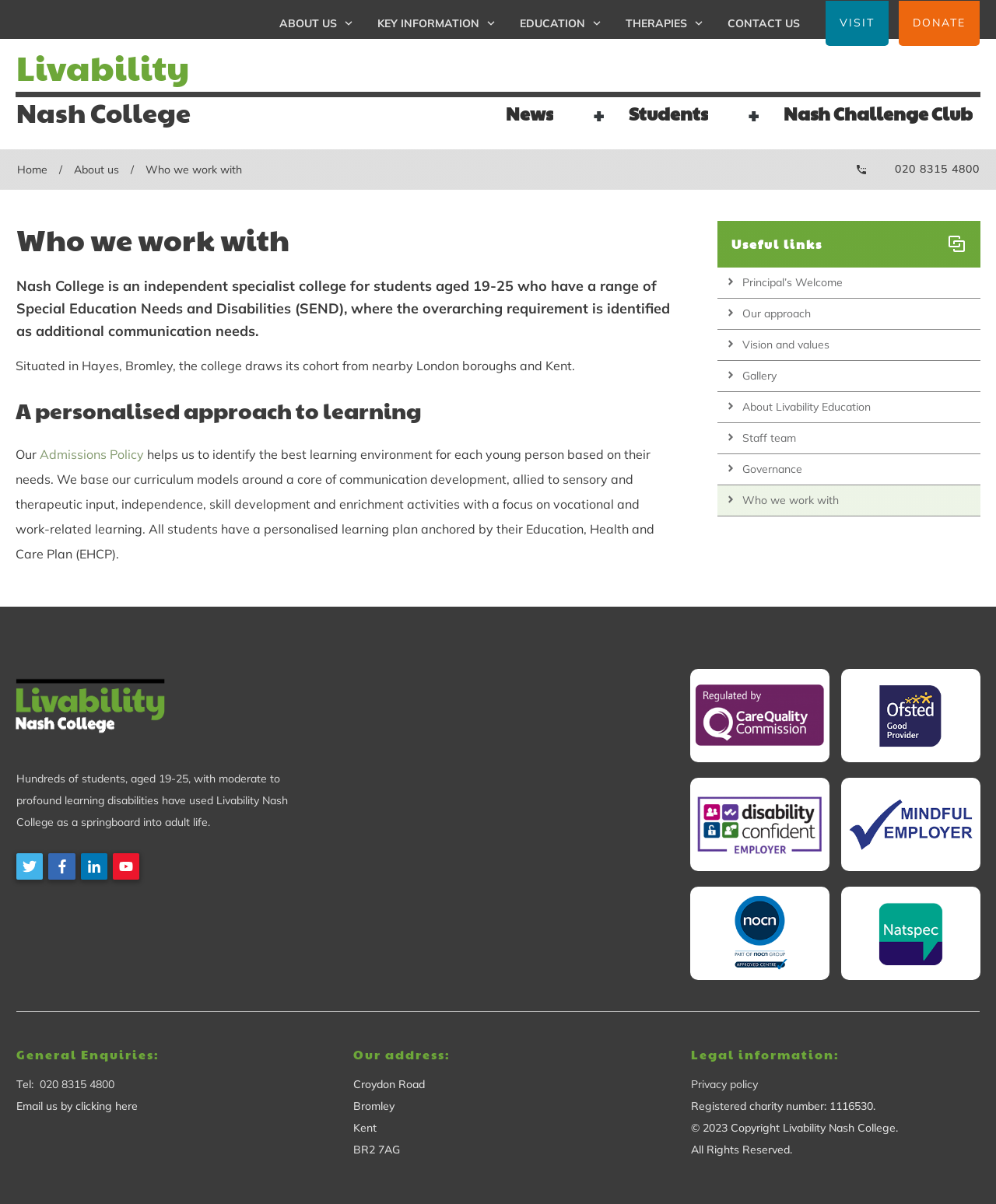Identify the bounding box coordinates for the UI element described as: "Nash Challenge Club". The coordinates should be provided as four floats between 0 and 1: [left, top, right, bottom].

[0.75, 0.084, 0.977, 0.104]